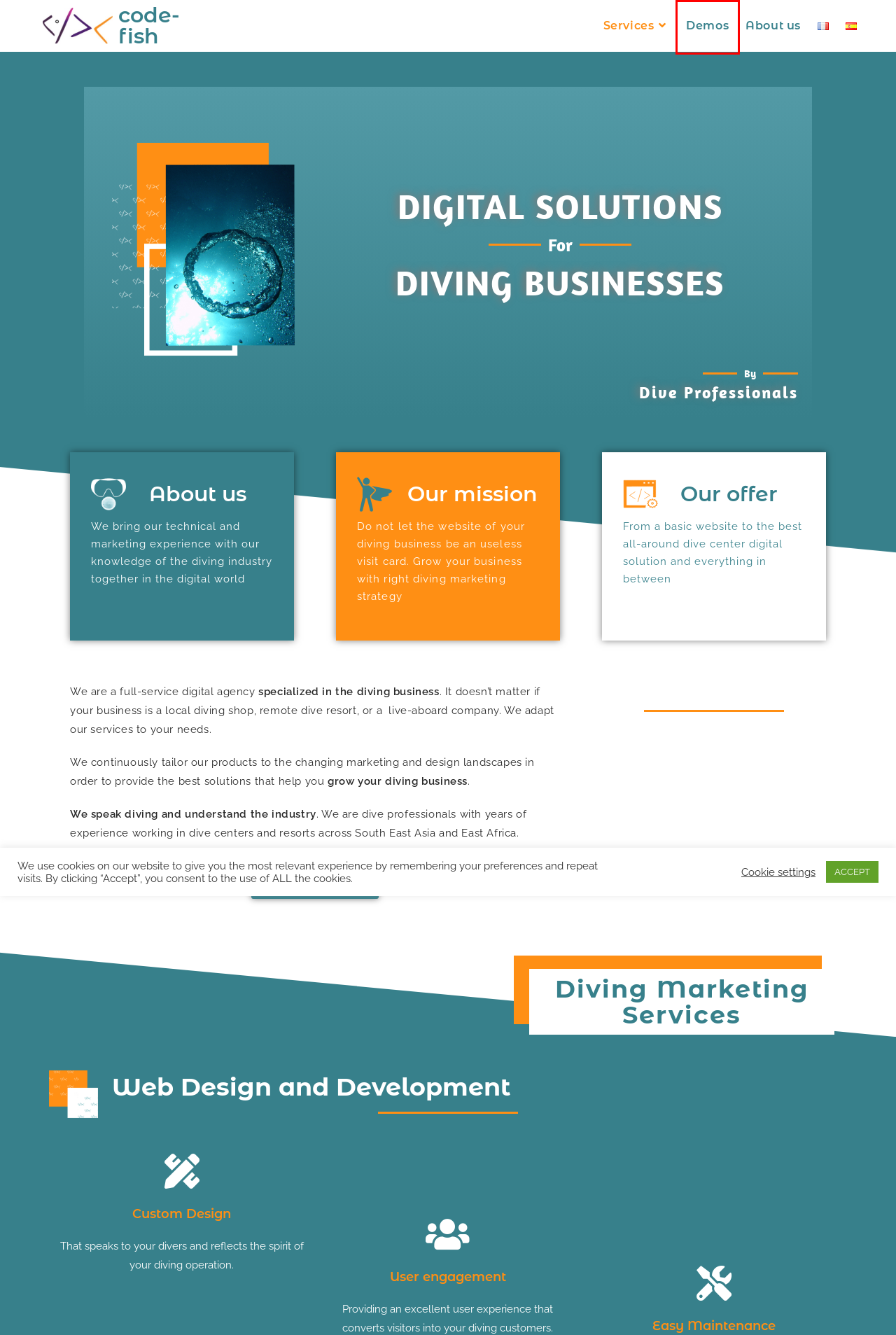Look at the screenshot of a webpage where a red bounding box surrounds a UI element. Your task is to select the best-matching webpage description for the new webpage after you click the element within the bounding box. The available options are:
A. Digital Services for Dive Shops - Diving Marketing code-fish
B. About code-fish - Diving Marketing code-fish
C. Demo Pages and Tools for Dive Centers - Demo for Dive Centers code-fish
D. Diving Maps Design - Diving Marketing code-fish
E. Imprint - Diving Marketing code-fish
F. Web Design and Development for Diving Companies - Diving Marketing code-fish
G. Diving Plugins - Diving Marketing code-fish
H. Privacy Policy - Diving Marketing code-fish

C